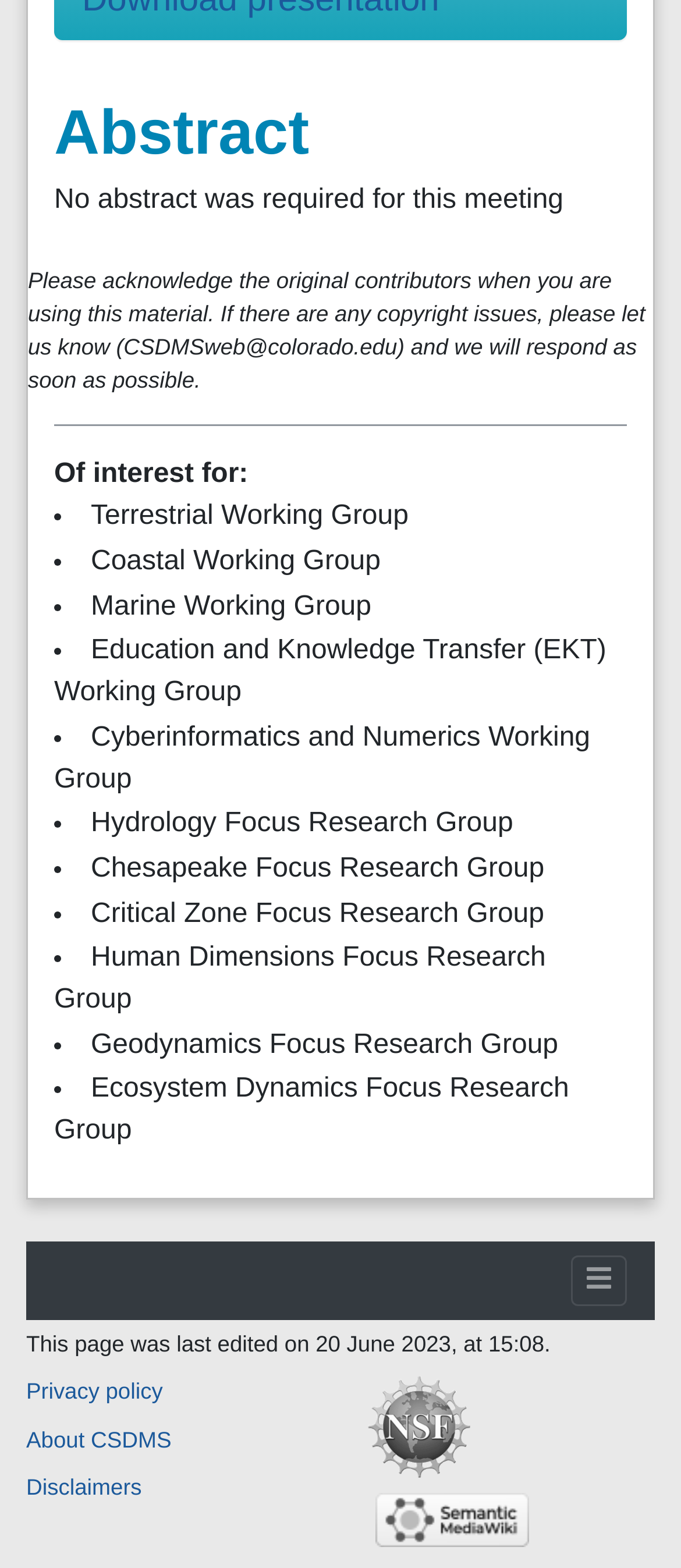Analyze the image and give a detailed response to the question:
What is the last edited date of this webpage?

The static text element at the bottom of the webpage indicates that the page was last edited on 20 June 2023, at 15:08.